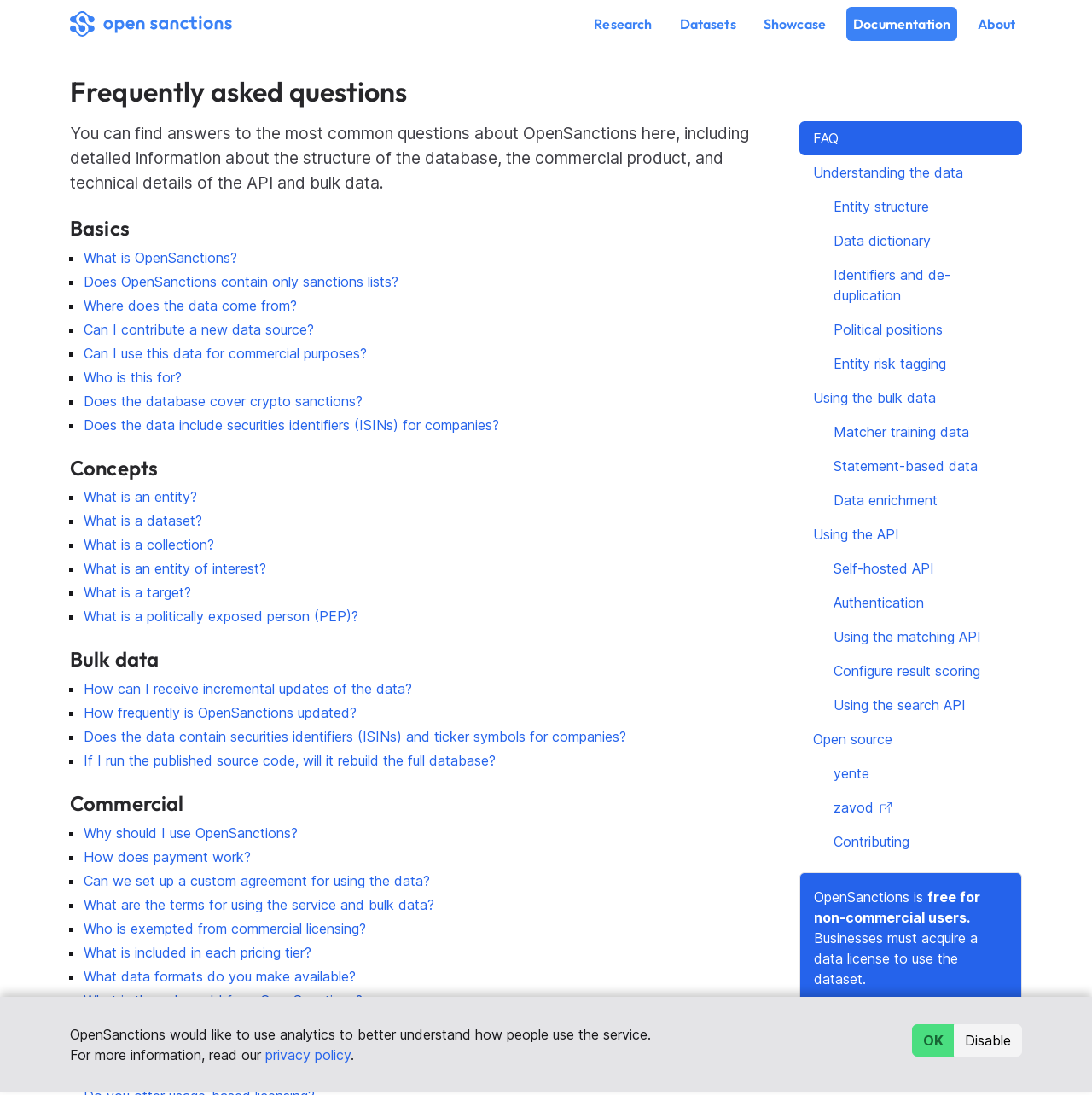Use a single word or phrase to answer the question: What is OpenSanctions?

A database of sanctions lists